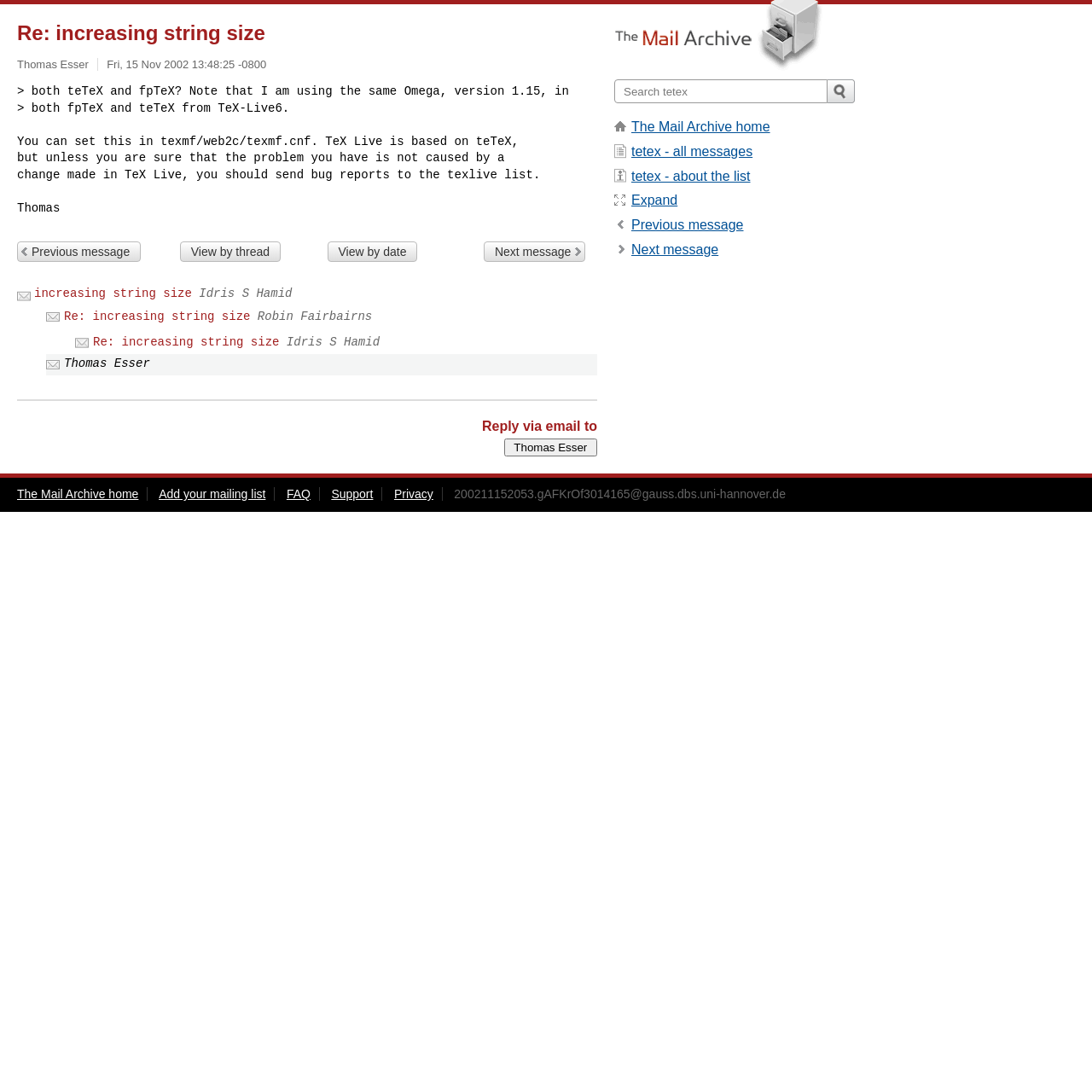Please provide a one-word or phrase answer to the question: 
What is the purpose of the button 'Reply via email to'?

To reply to the message